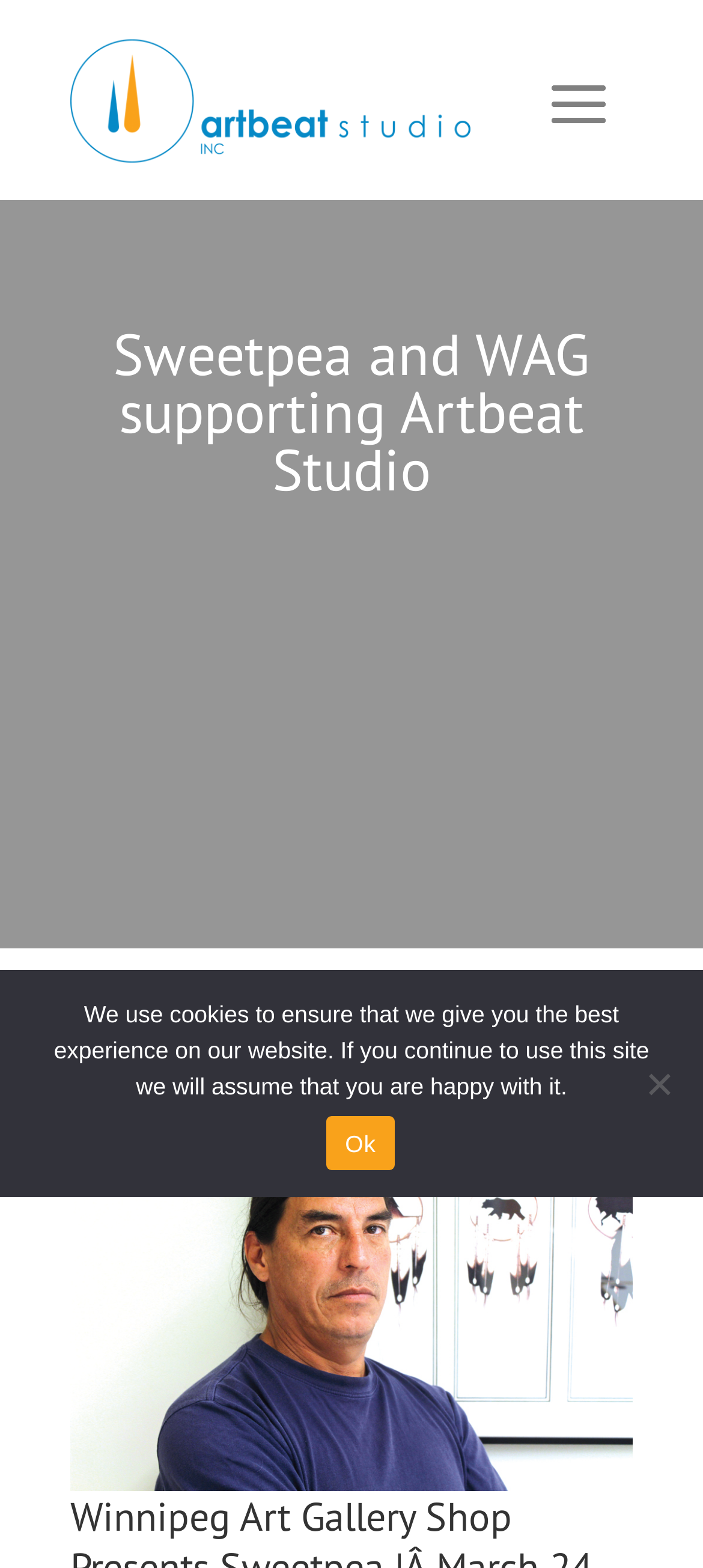Please analyze the image and provide a thorough answer to the question:
What is the percentage of proceeds donated to Artbeat Studio Inc.?

The percentage of proceeds donated to Artbeat Studio Inc. can be found in the meta description which mentions '20% of proceeds from the sale of Sweetpea's work will be donated to Artbeat Studio Inc.'.